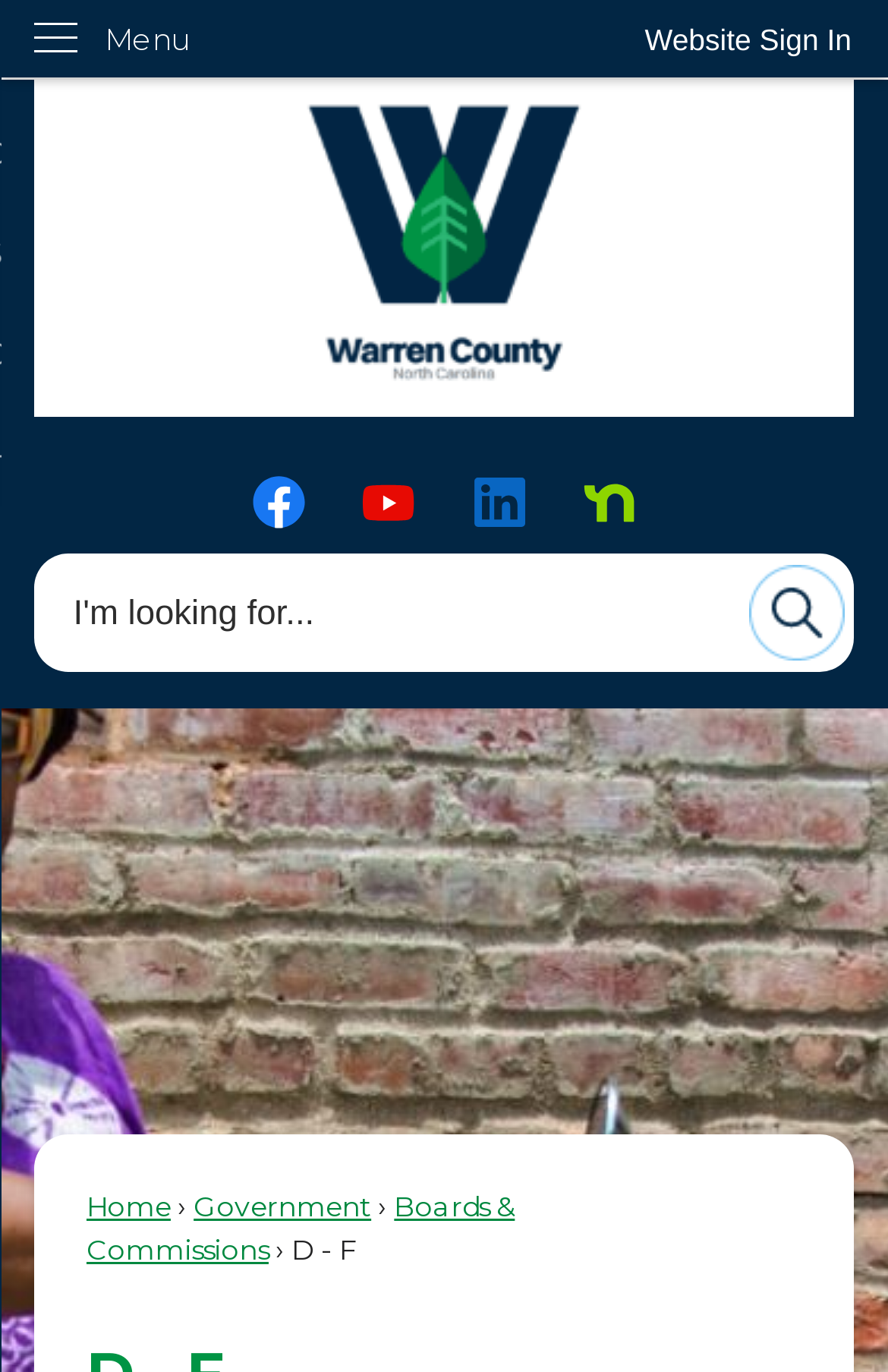Create an elaborate caption that covers all aspects of the webpage.

The webpage appears to be the official website of Warren County, NC. At the top left corner, there is a "Skip to Main Content" link, followed by a "Website Sign In" button at the top right corner. Below the sign-in button, there is a vertical menu with a "Menu" label.

The main content area features a prominent link to the "Warren County Home Page" with an accompanying image. Below this, there are four social media links with corresponding images: Facebook, YouTube, Linkedin, and Nextdoor.

A search region is located in the middle of the page, consisting of a search textbox and a search button with an image. The search button is positioned to the right of the textbox.

At the bottom of the page, there are four links: "Home", "Government", "Boards & Commissions", and a section labeled "D - F" which lists various commissions, including the E-911 Commission, Economic Development Commission, Elections Board, EMS Peer Review & Education Committee, Facilities Review Ad Hoc Committee, and Fire Commission, as mentioned in the meta description.